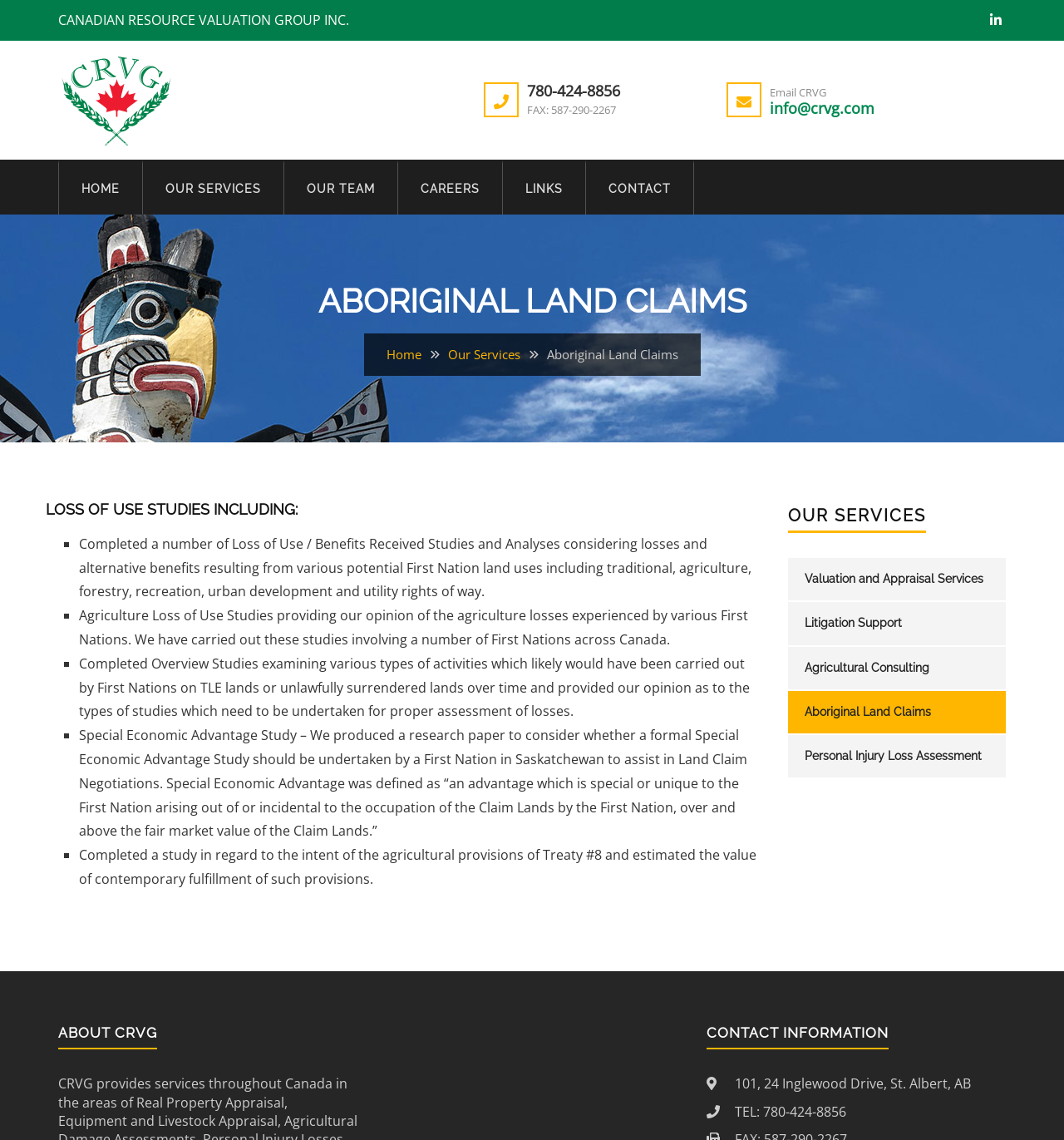From the screenshot, find the bounding box of the UI element matching this description: "Our Services". Supply the bounding box coordinates in the form [left, top, right, bottom], each a float between 0 and 1.

[0.134, 0.14, 0.267, 0.188]